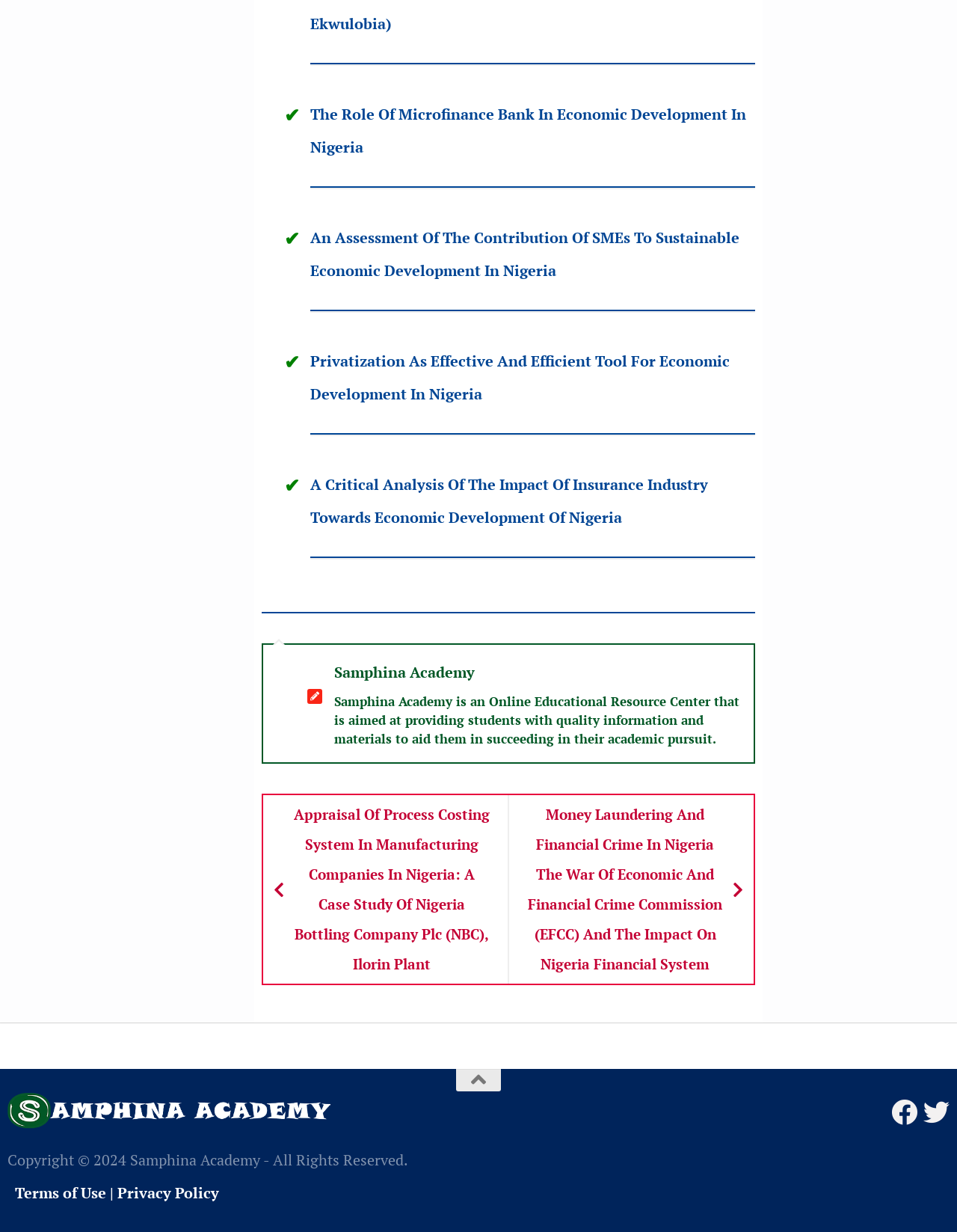Find the bounding box coordinates for the area you need to click to carry out the instruction: "Follow Samphina Academy on Facebook". The coordinates should be four float numbers between 0 and 1, indicated as [left, top, right, bottom].

[0.931, 0.892, 0.959, 0.913]